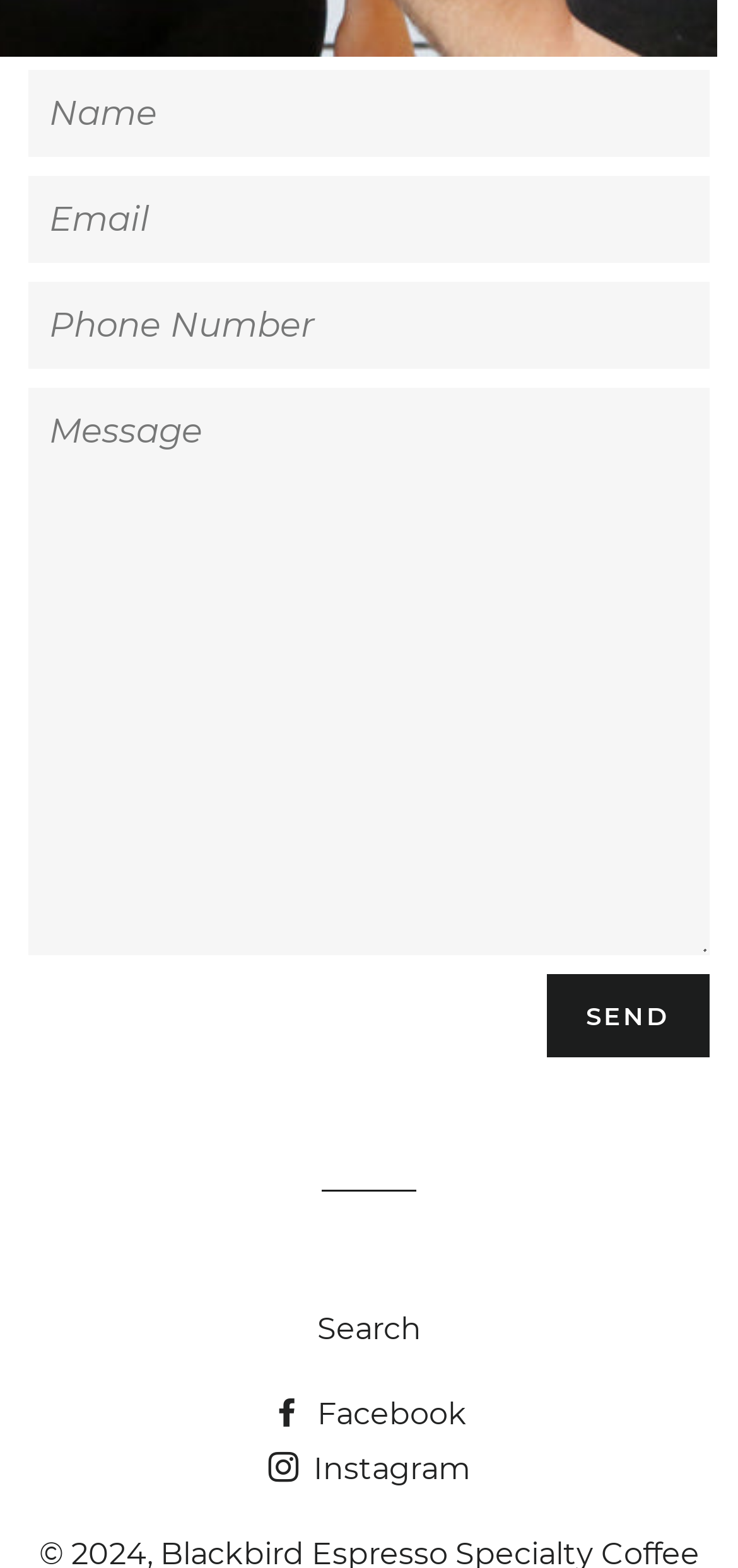Is the 'Phone Number' field required?
Please provide a single word or phrase as the answer based on the screenshot.

No